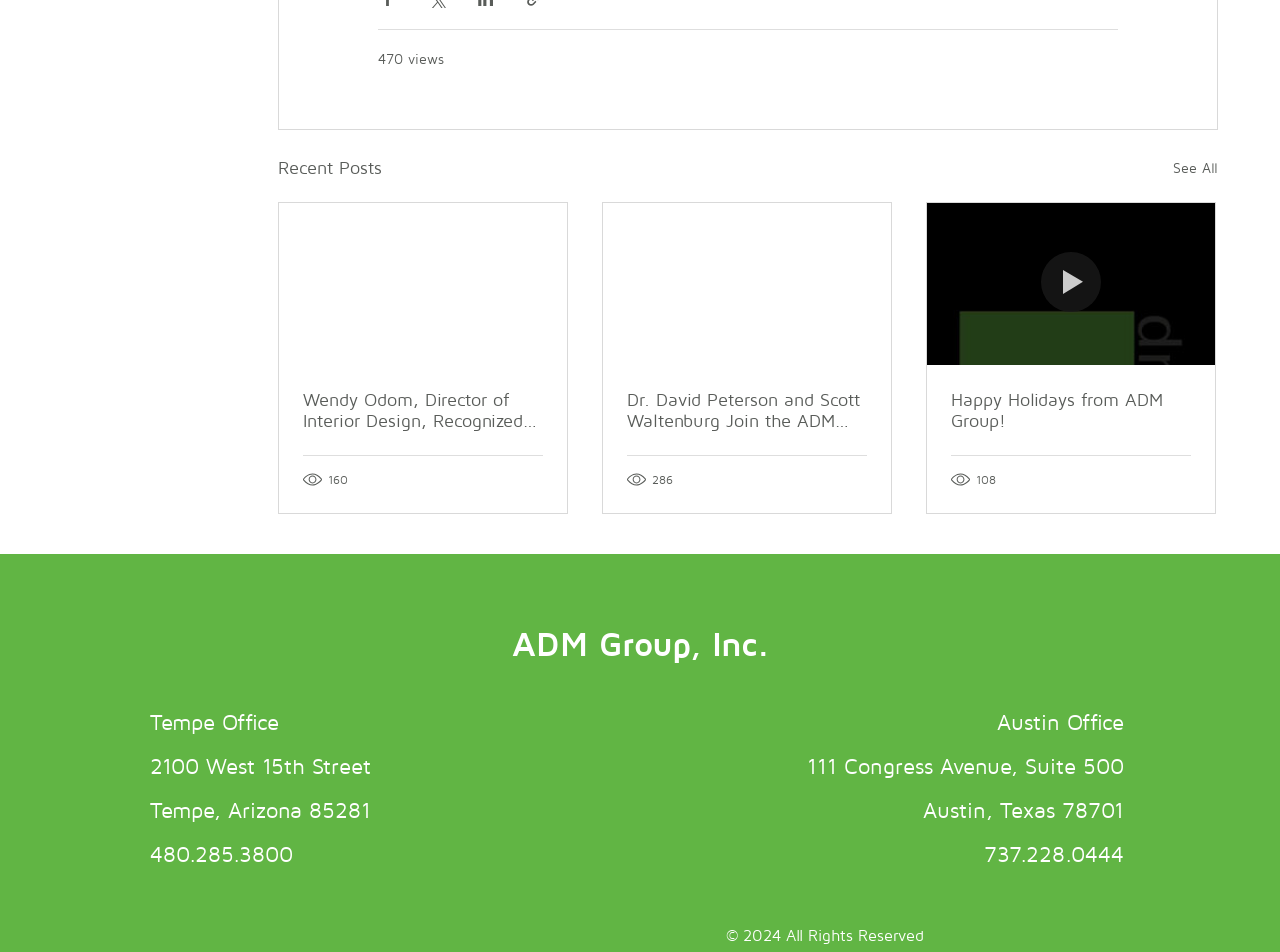Identify the bounding box coordinates of the area that should be clicked in order to complete the given instruction: "See all posts". The bounding box coordinates should be four float numbers between 0 and 1, i.e., [left, top, right, bottom].

[0.916, 0.161, 0.952, 0.191]